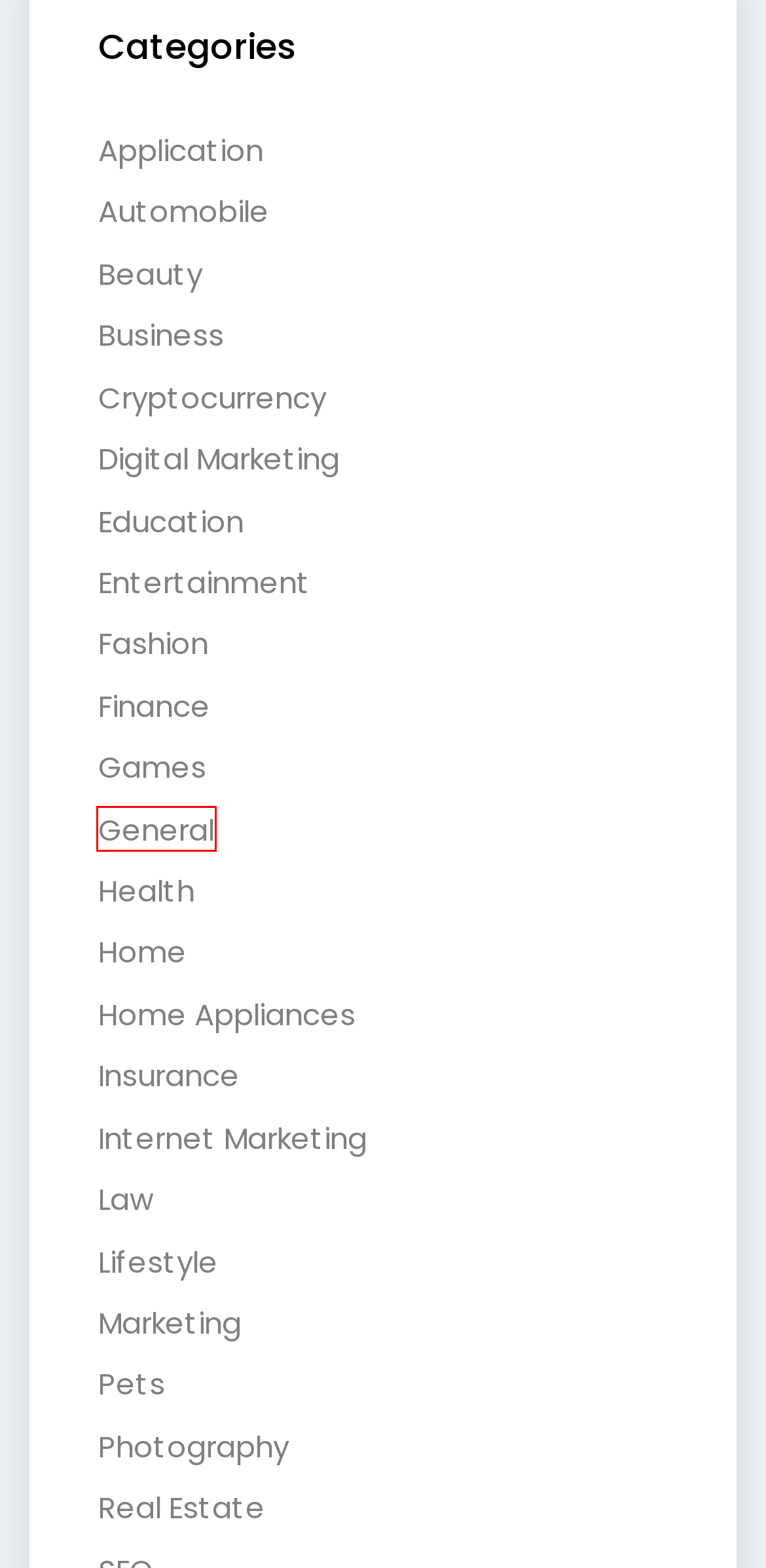Using the screenshot of a webpage with a red bounding box, pick the webpage description that most accurately represents the new webpage after the element inside the red box is clicked. Here are the candidates:
A. Cryptocurrency – Beijing Centre
B. Business – Beijing Centre
C. Fashion – Beijing Centre
D. Photography – Beijing Centre
E. Education – Beijing Centre
F. Lifestyle – Beijing Centre
G. General – Beijing Centre
H. Entertainment – Beijing Centre

G